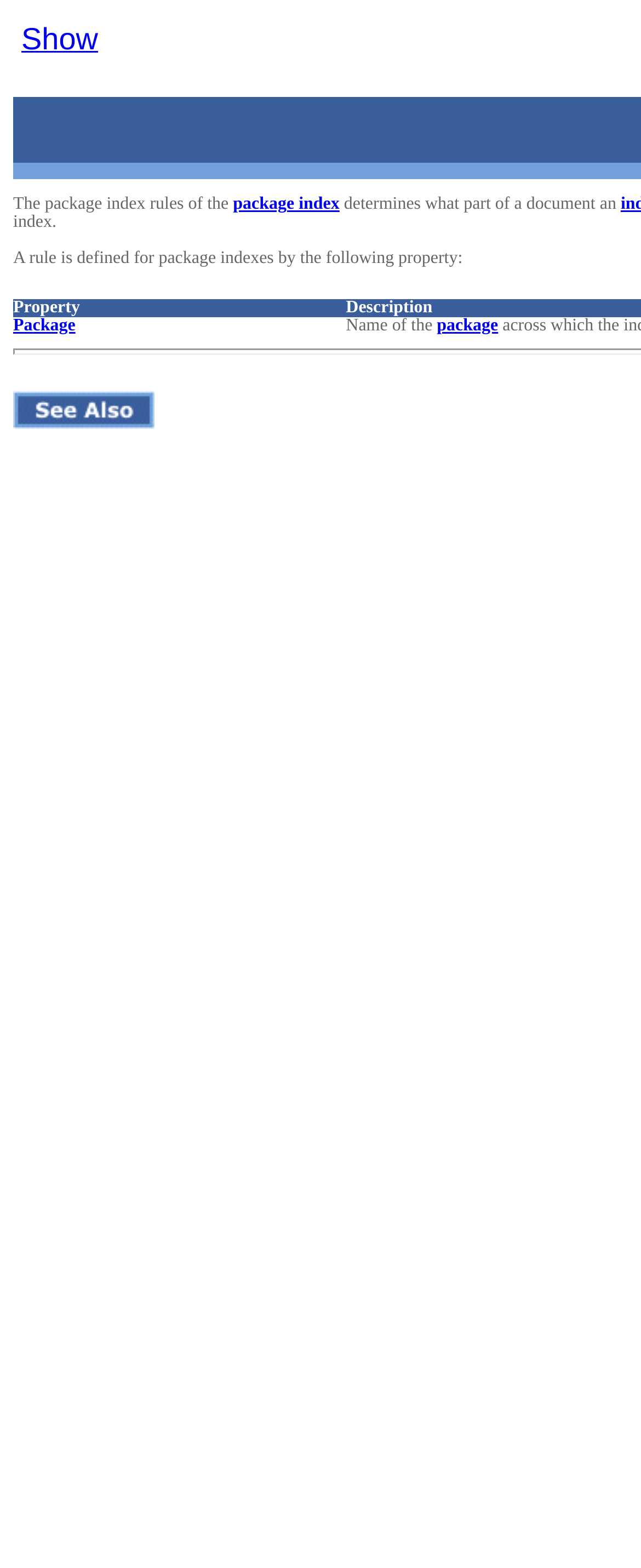What is the purpose of package index rules?
Make sure to answer the question with a detailed and comprehensive explanation.

Based on the webpage, the package index rules determine what part of a document an index is applied to. This is evident from the text 'The package index rules of the package index determines what part of a document an...'.